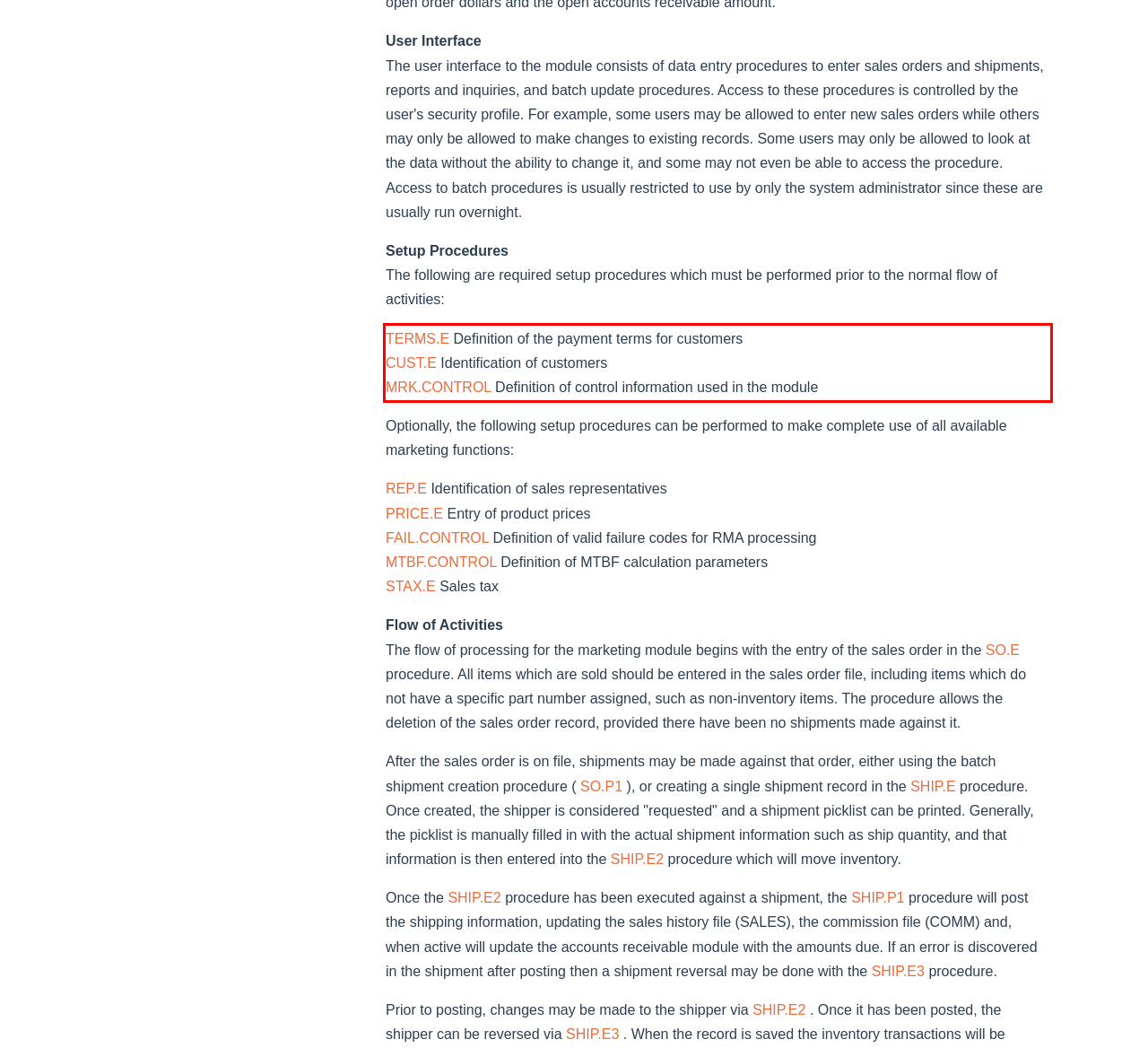From the screenshot of the webpage, locate the red bounding box and extract the text contained within that area.

TERMS.E Definition of the payment terms for customers CUST.E Identification of customers MRK.CONTROL Definition of control information used in the module